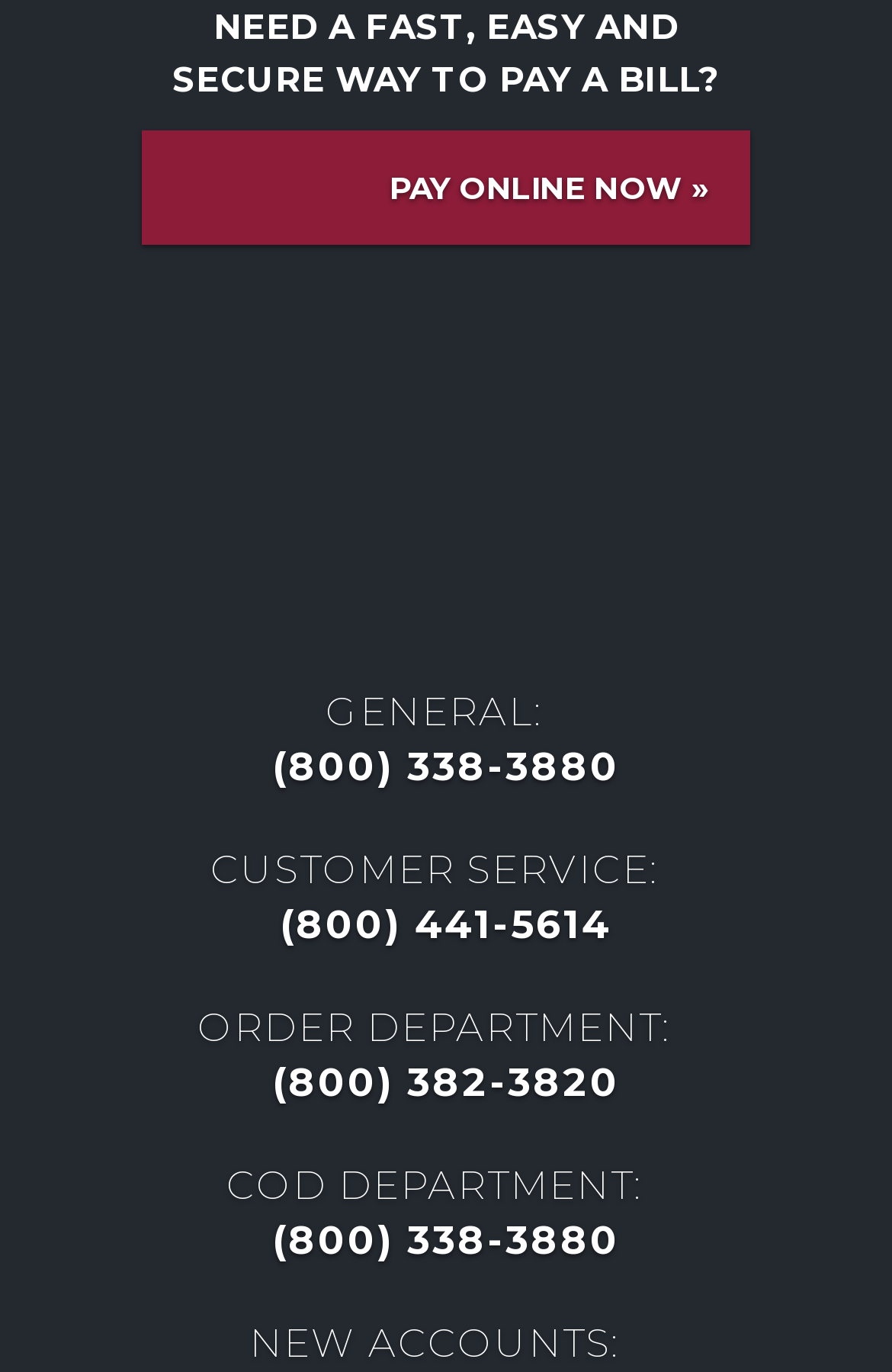What is the position of the 'PAY ONLINE NOW »' button?
Please provide a comprehensive answer based on the contents of the image.

The 'PAY ONLINE NOW »' button has a bounding box coordinate of [0.159, 0.096, 0.841, 0.179], which indicates that it is located at the top-middle of the webpage.